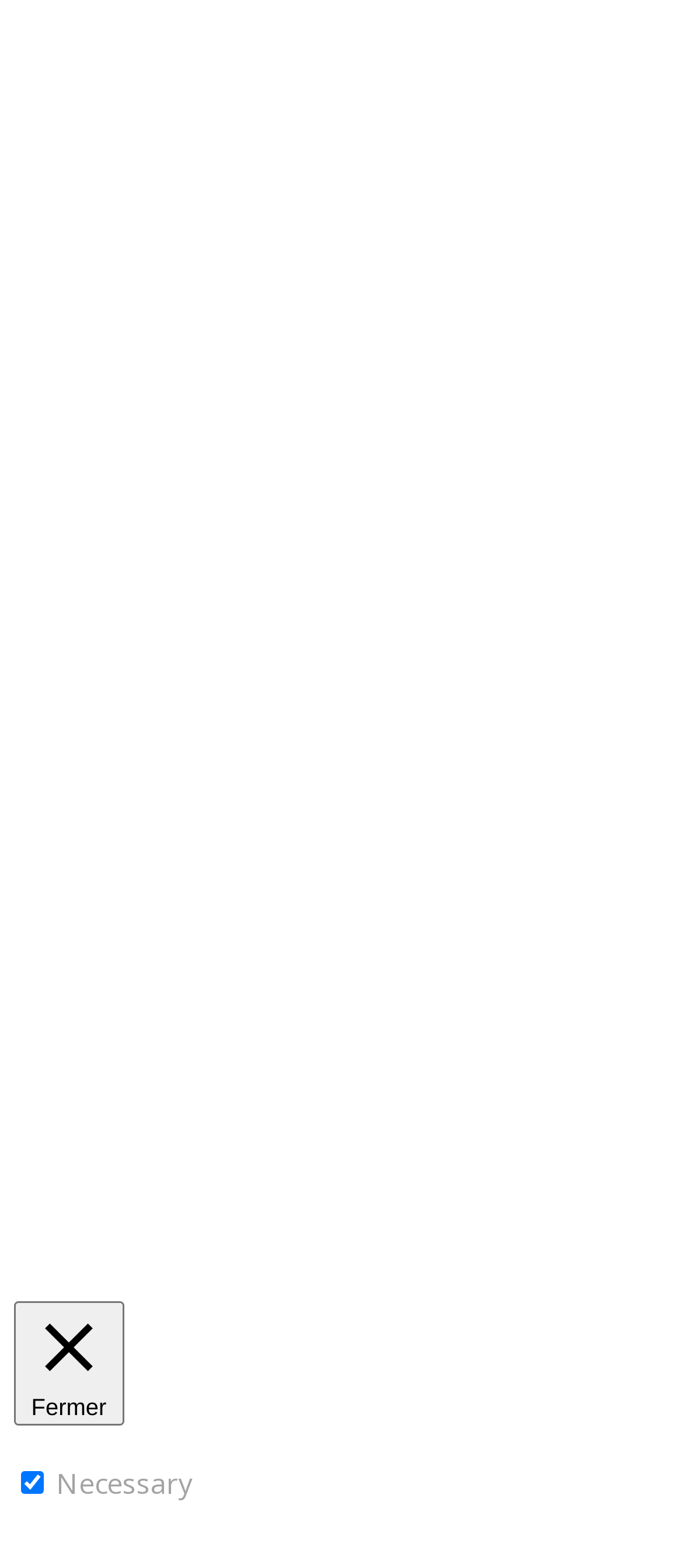Could you find the bounding box coordinates of the clickable area to complete this instruction: "Click on the 'Contact' link"?

[0.123, 0.222, 0.272, 0.247]